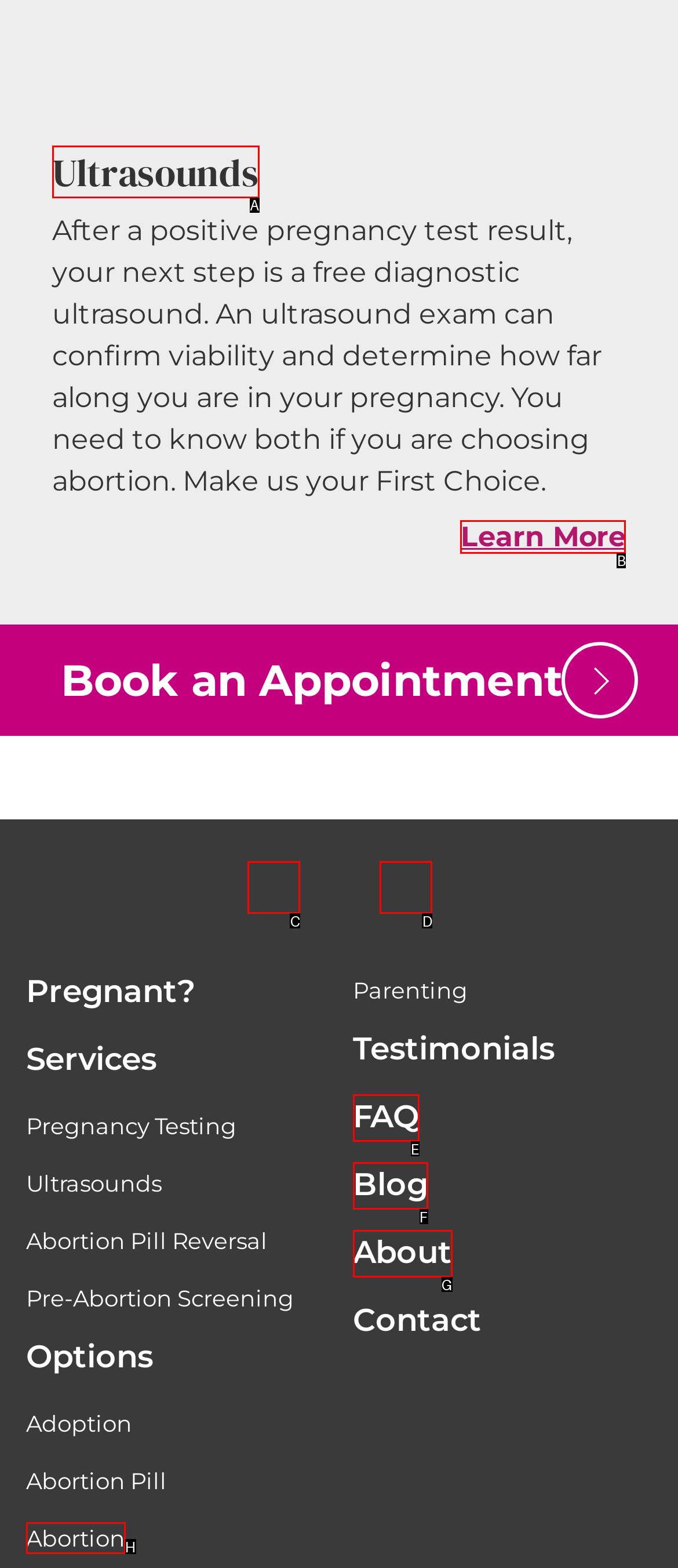Identify the correct HTML element to click for the task: Learn more about pregnancy services. Provide the letter of your choice.

B